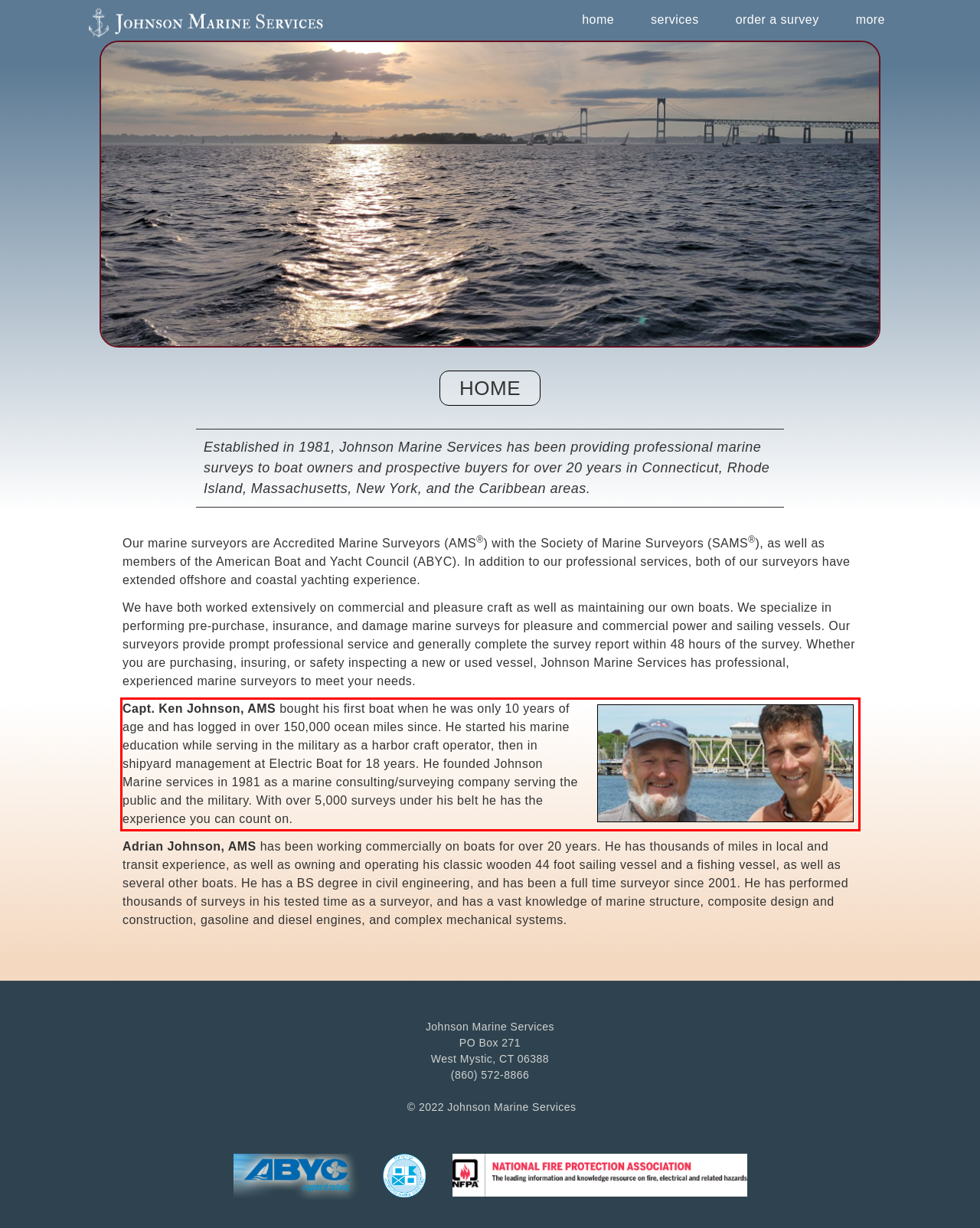Identify the red bounding box in the webpage screenshot and perform OCR to generate the text content enclosed.

Capt. Ken Johnson, AMS bought his first boat when he was only 10 years of age and has logged in over 150,000 ocean miles since. He started his marine education while serving in the military as a harbor craft operator, then in shipyard management at Electric Boat for 18 years. He founded Johnson Marine services in 1981 as a marine consulting/surveying company serving the public and the military. With over 5,000 surveys under his belt he has the experience you can count on.